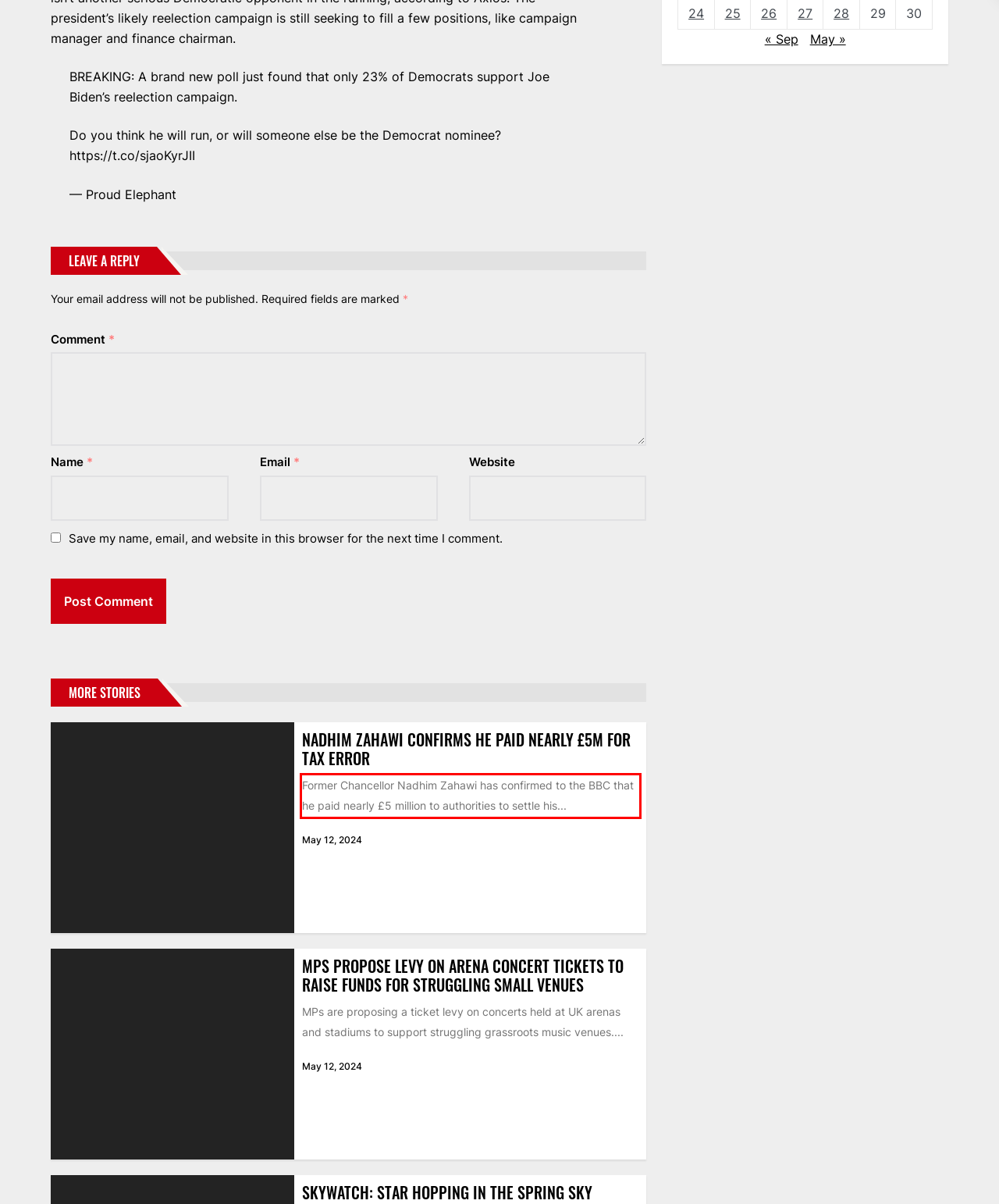You are given a screenshot of a webpage with a UI element highlighted by a red bounding box. Please perform OCR on the text content within this red bounding box.

Former Chancellor Nadhim Zahawi has confirmed to the BBC that he paid nearly £5 million to authorities to settle his...